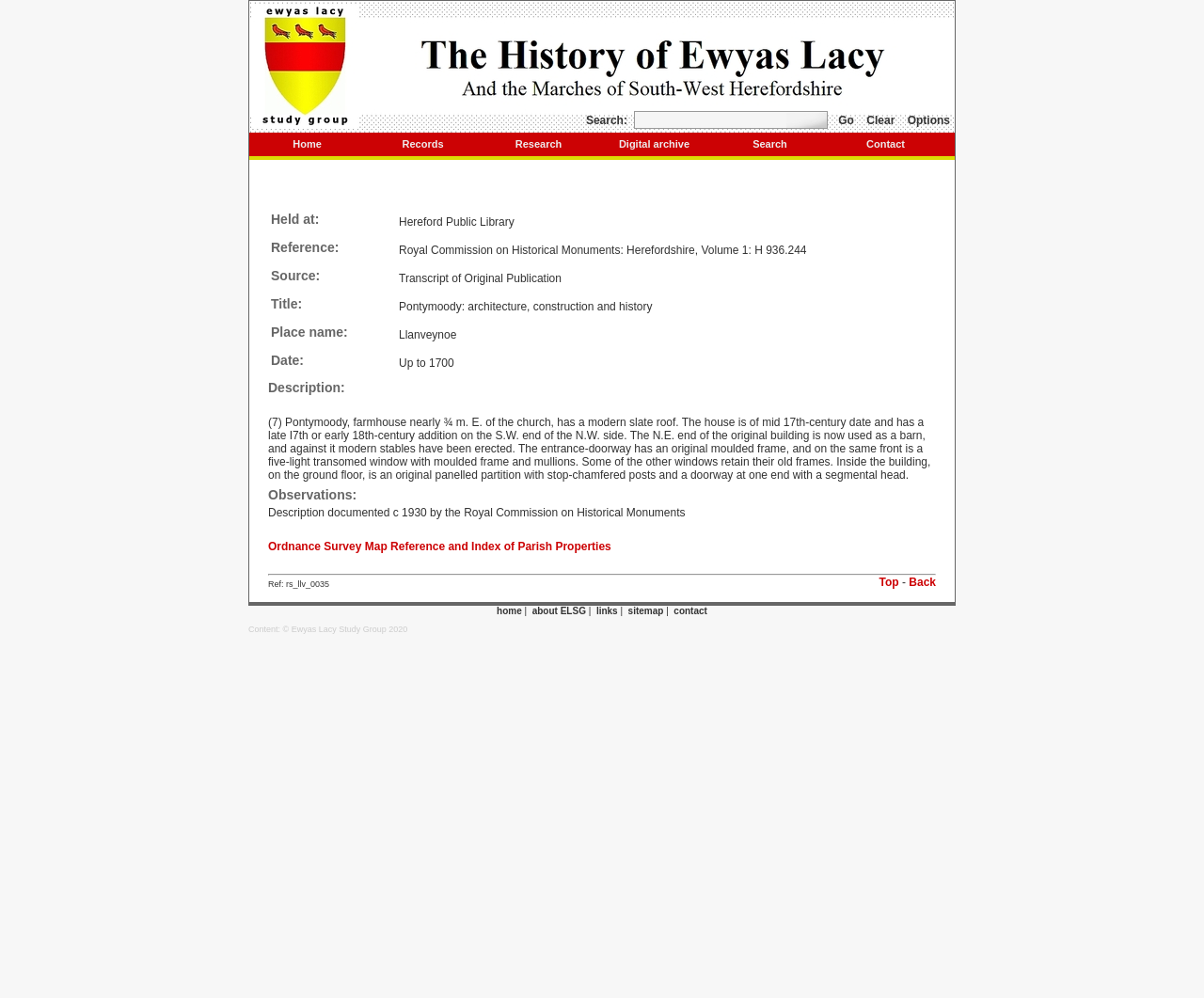Utilize the details in the image to thoroughly answer the following question: What is the date range of the farmhouse's architecture?

The date range of the farmhouse's architecture is mentioned in the table as 'Up to 1700', which indicates that the farmhouse was built or existed up to the year 1700.